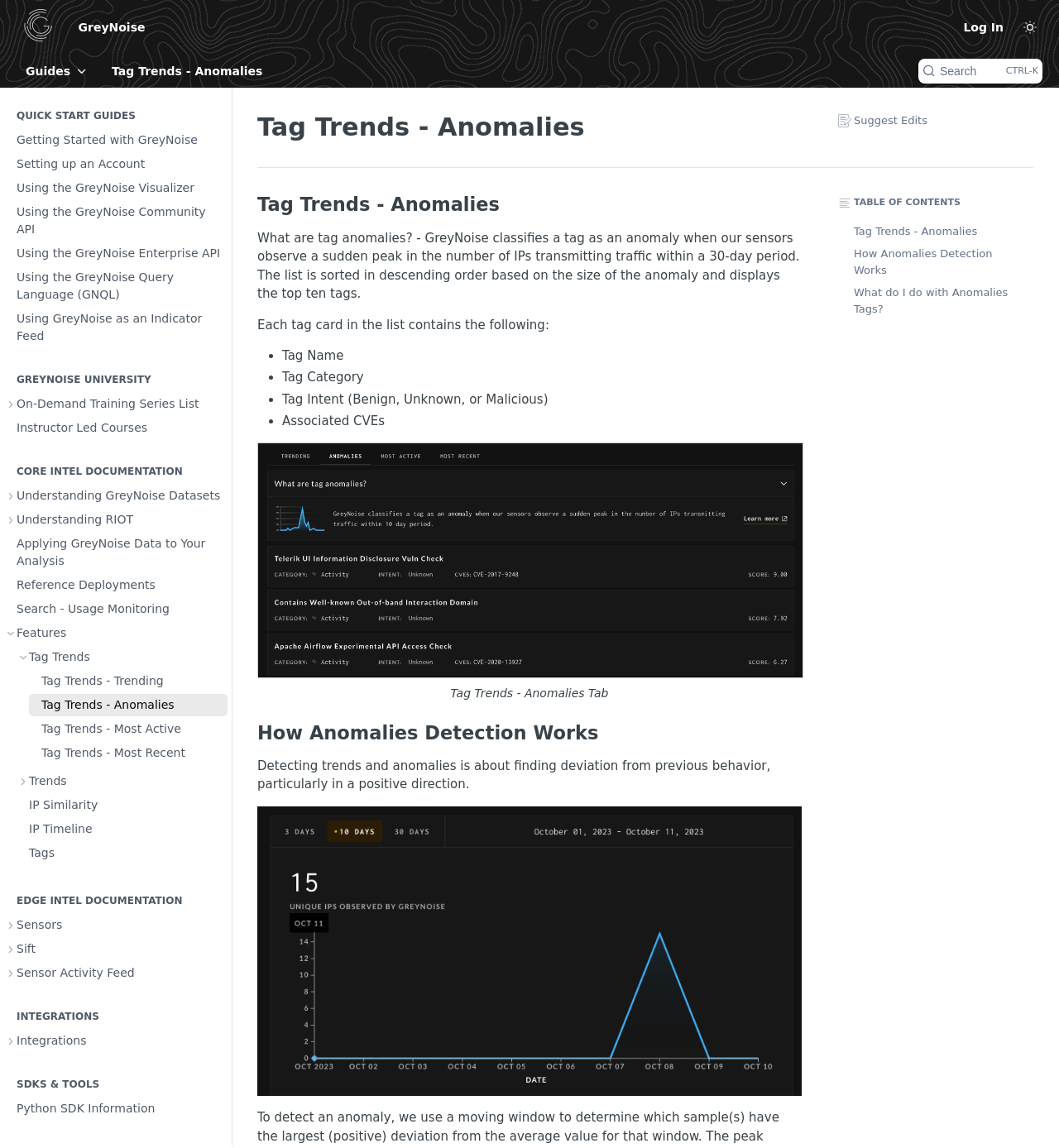Identify the bounding box coordinates of the clickable region necessary to fulfill the following instruction: "Search for something". The bounding box coordinates should be four float numbers between 0 and 1, i.e., [left, top, right, bottom].

[0.867, 0.051, 0.984, 0.073]